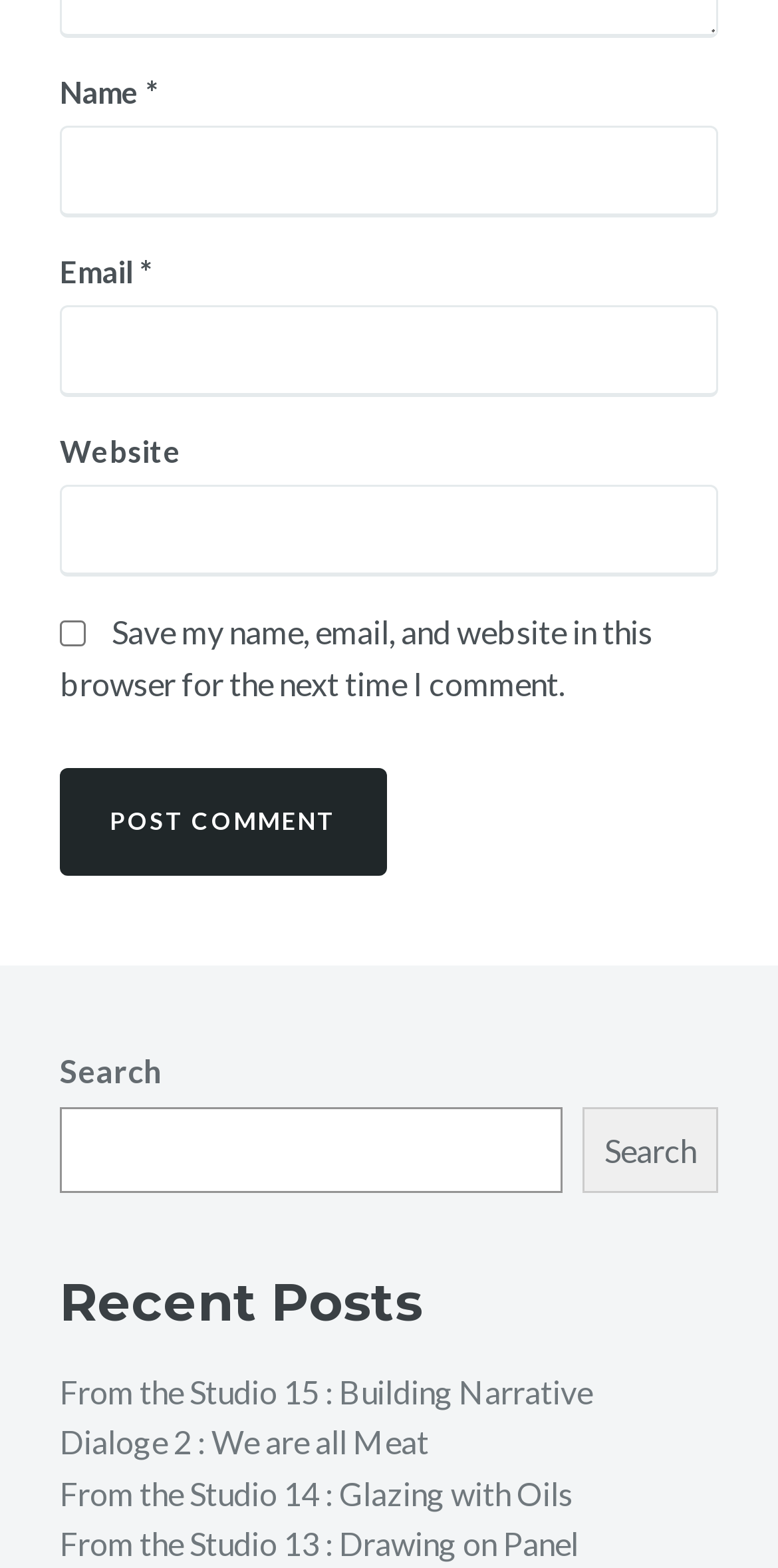Given the element description name="submit" value="Post comment", identify the bounding box coordinates for the UI element on the webpage screenshot. The format should be (top-left x, top-left y, bottom-right x, bottom-right y), with values between 0 and 1.

[0.077, 0.49, 0.497, 0.559]